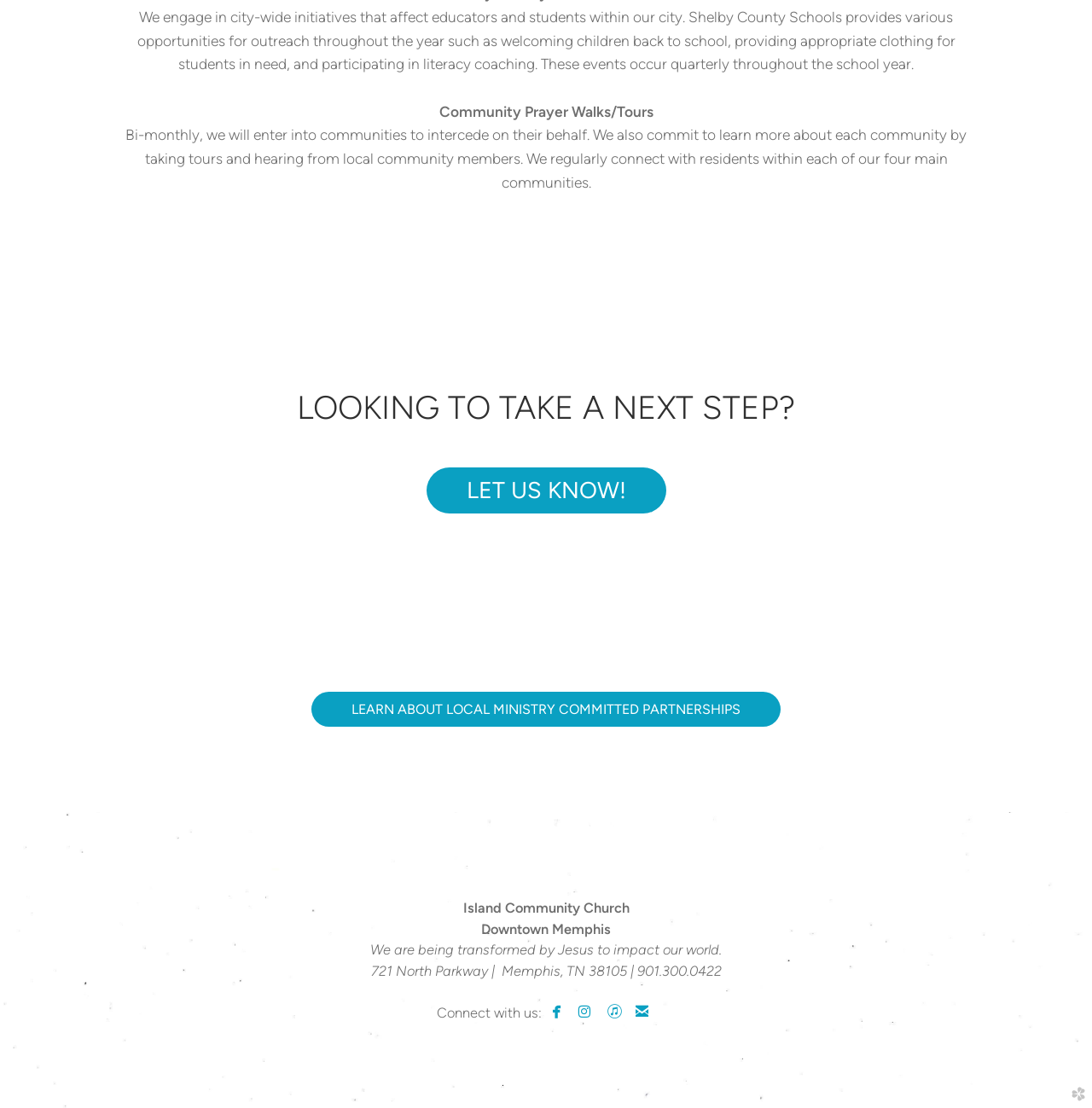Given the element description: "email", predict the bounding box coordinates of this UI element. The coordinates must be four float numbers between 0 and 1, given as [left, top, right, bottom].

[0.577, 0.906, 0.599, 0.921]